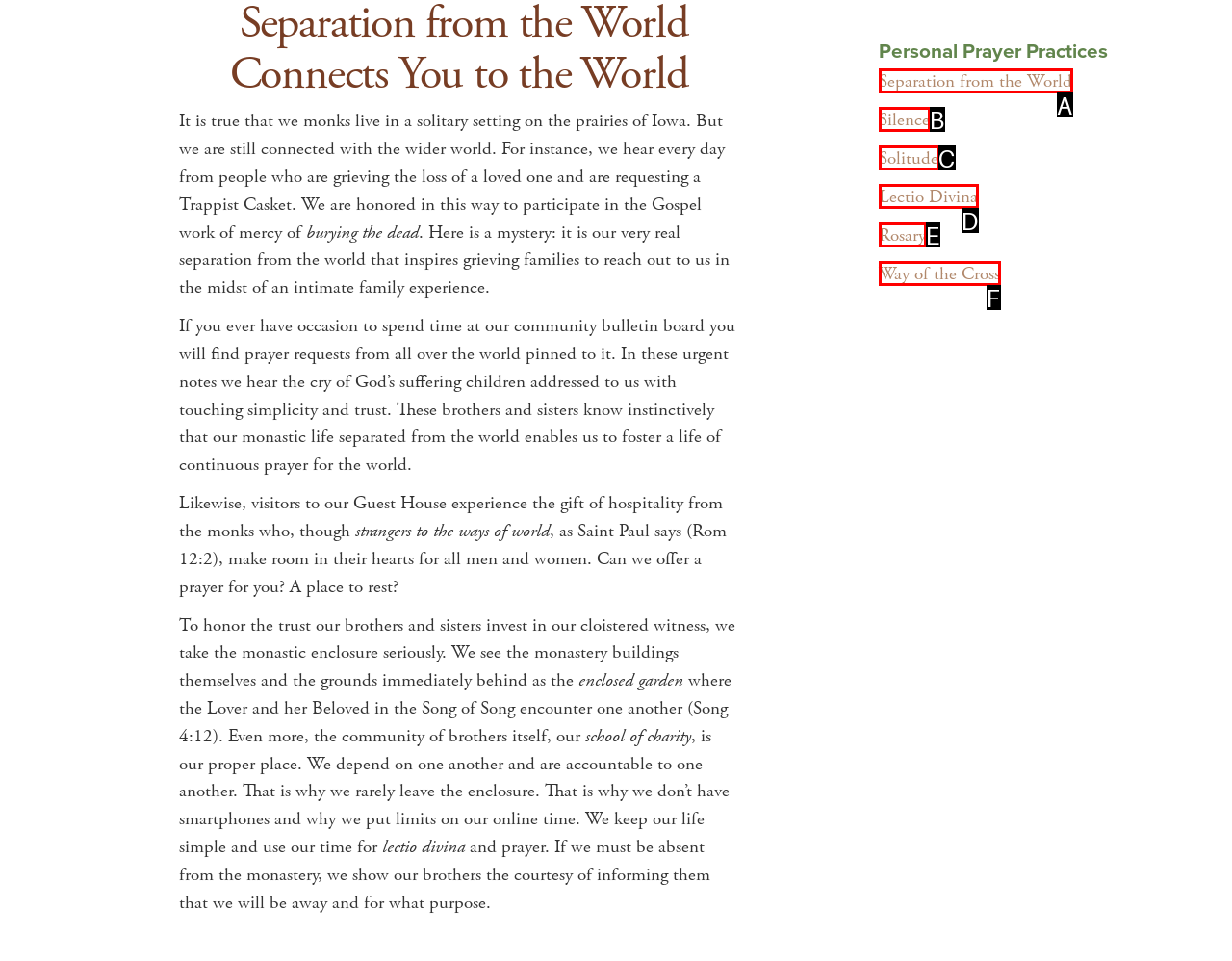From the description: Separation from the World, select the HTML element that fits best. Reply with the letter of the appropriate option.

A